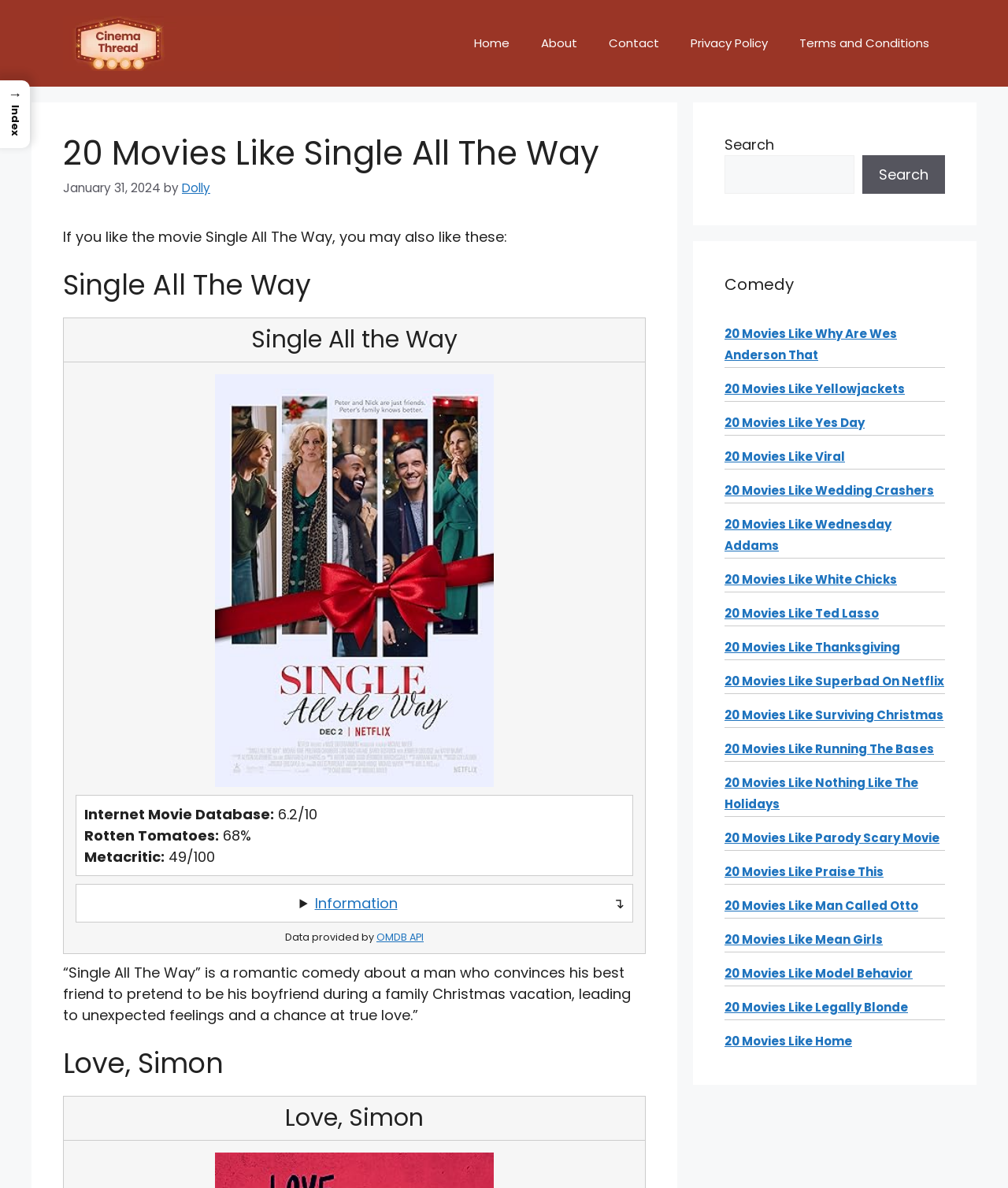What is the name of the website providing the data?
Use the image to answer the question with a single word or phrase.

OMDB API